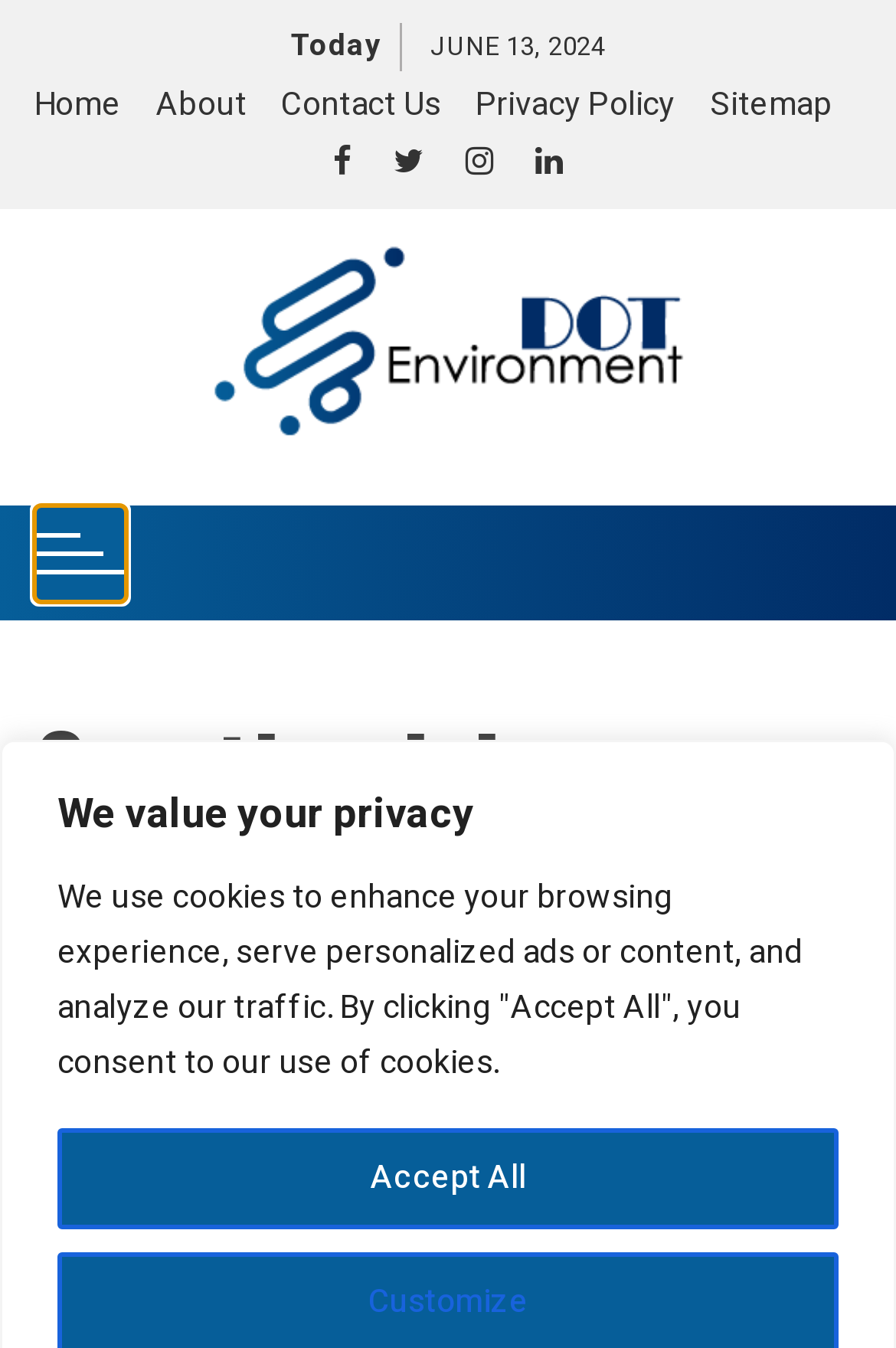Given the following UI element description: "Home", find the bounding box coordinates in the webpage screenshot.

[0.038, 0.059, 0.135, 0.095]